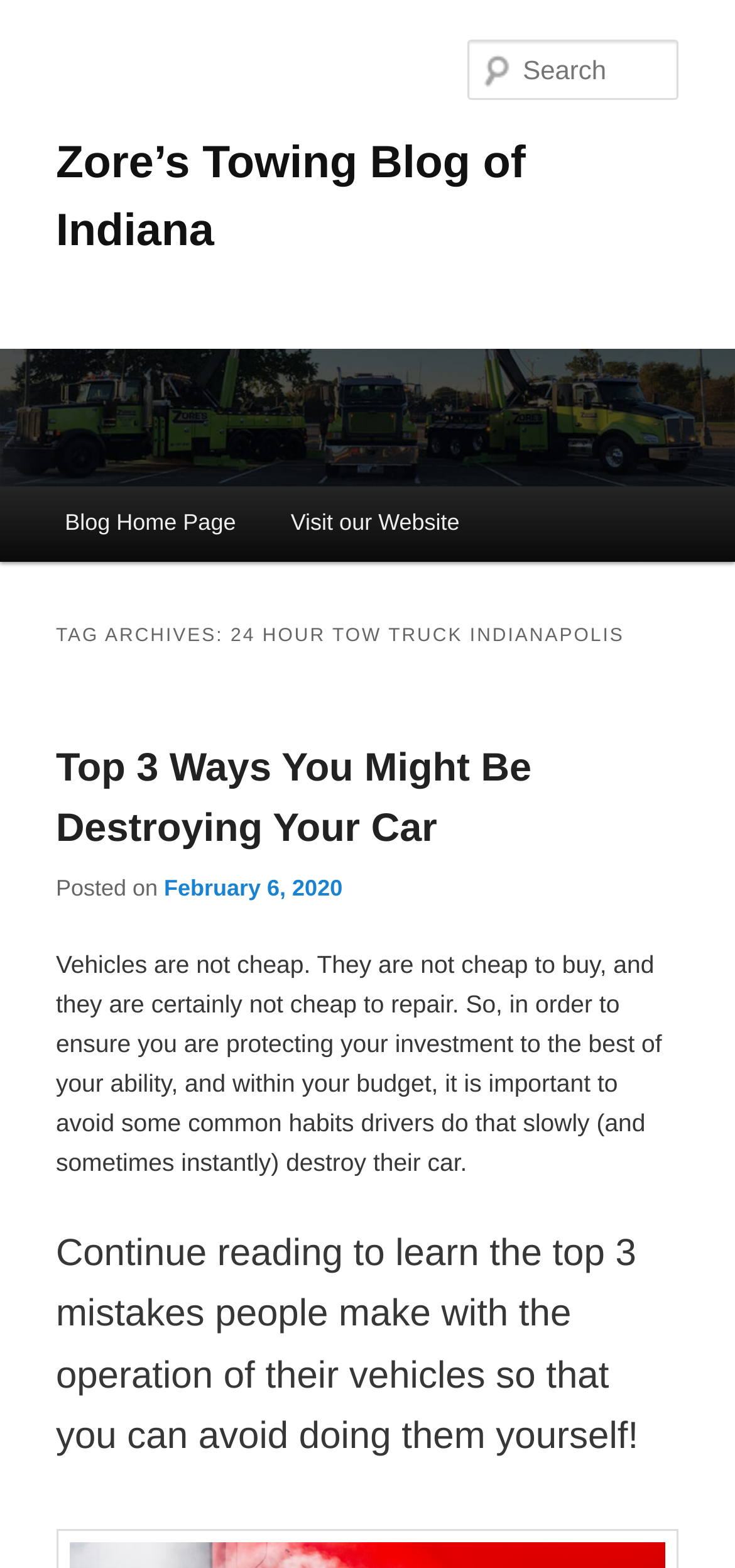What is the purpose of the search box?
Based on the image content, provide your answer in one word or a short phrase.

To search the blog